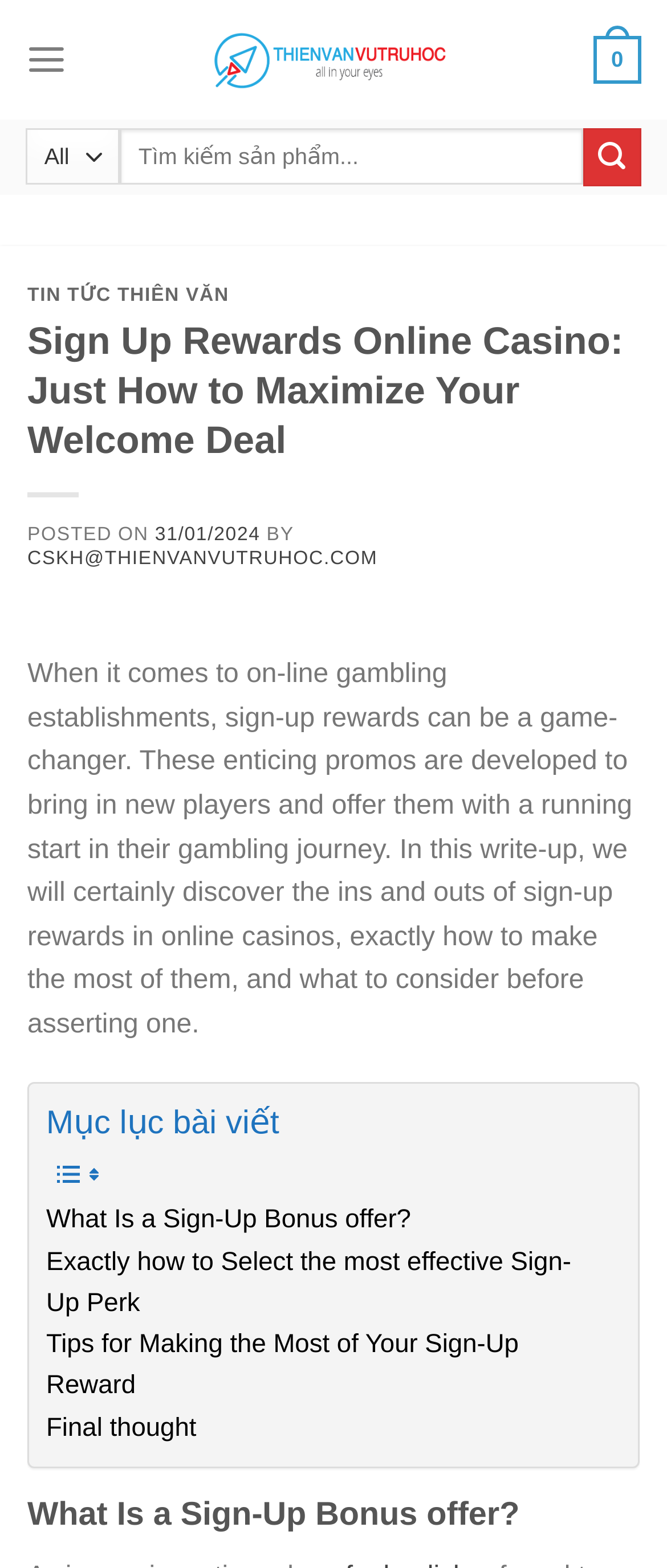Identify the bounding box coordinates of the region I need to click to complete this instruction: "Click on the menu".

[0.038, 0.011, 0.101, 0.065]